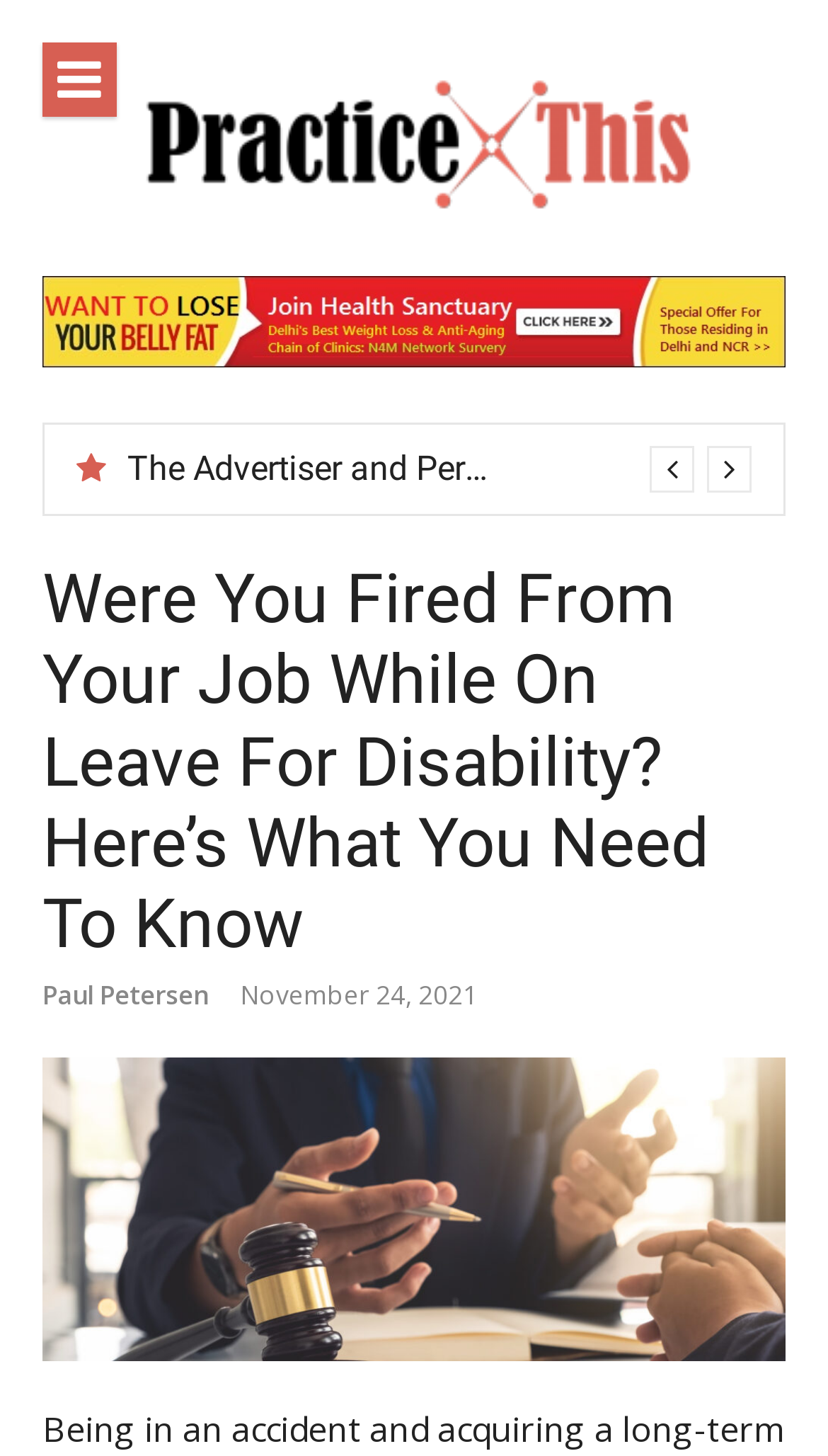What is the category of the article?
Refer to the image and give a detailed answer to the question.

I found the category by looking at the static text element with the text 'General Blog' which is located above the main heading of the article.